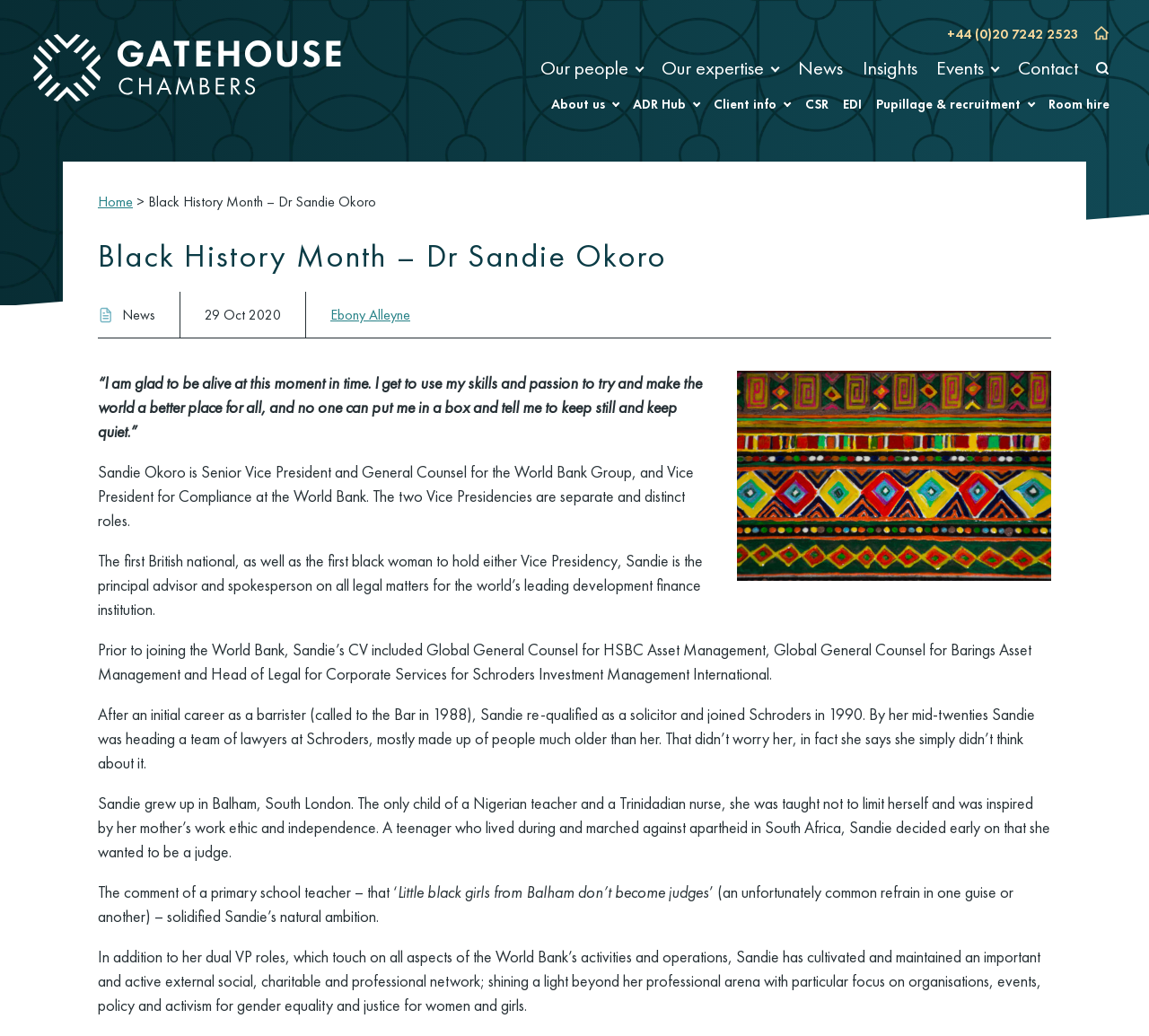Specify the bounding box coordinates for the region that must be clicked to perform the given instruction: "Learn about Trusts including TOLATA".

[0.153, 0.289, 0.32, 0.324]